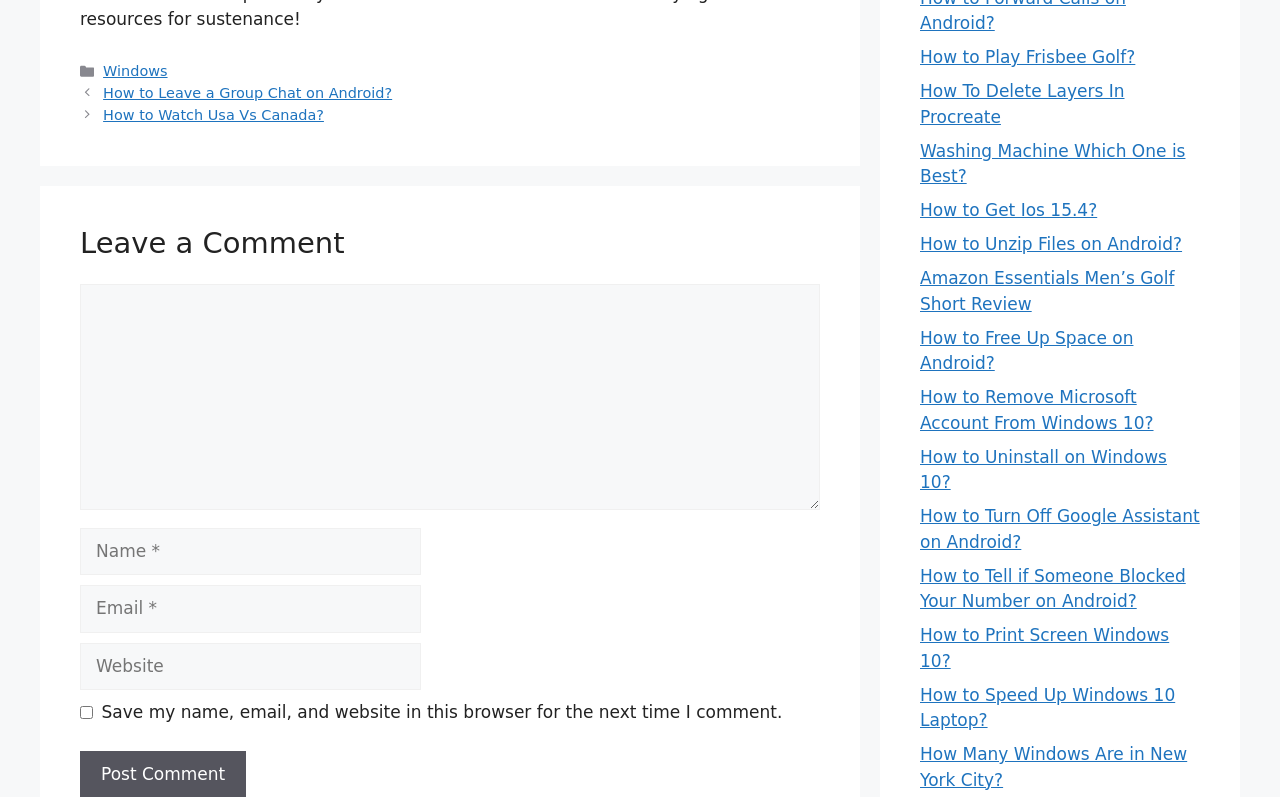What is the purpose of the 'Comment' textbox?
Provide a thorough and detailed answer to the question.

The 'Comment' textbox is located below the 'Leave a Comment' heading, and it is a required field. This suggests that the purpose of this textbox is to allow users to leave a comment on the webpage.